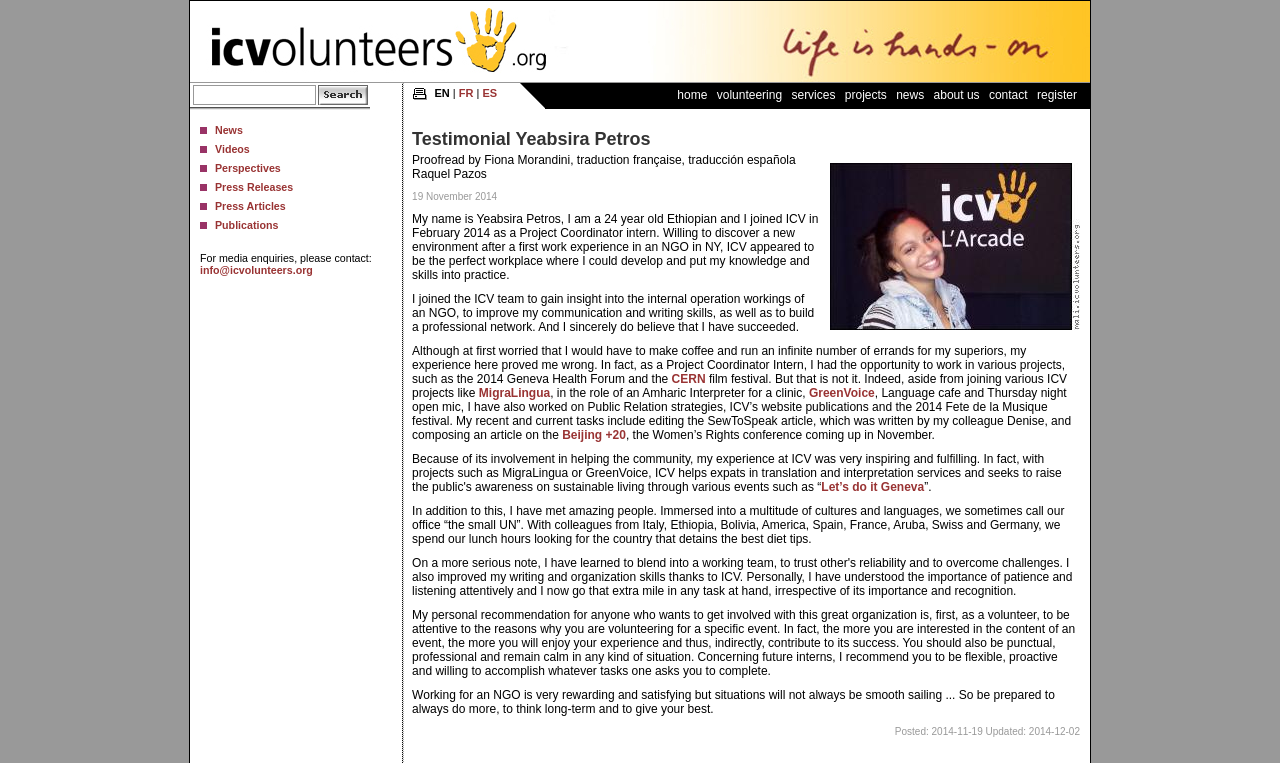Please mark the bounding box coordinates of the area that should be clicked to carry out the instruction: "Search for something".

[0.151, 0.111, 0.247, 0.138]